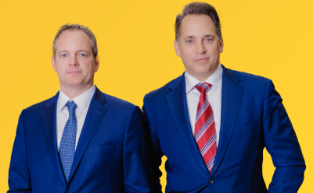Analyze the image and describe all key details you can observe.

The image features two professional-looking individuals dressed in sharp, tailored suits against a bright yellow background. On the left, a man in a light blue suit with a patterned tie stands confidently, while on the right, another man sports a navy blue suit with a red and white striped tie. Their expressions convey a sense of determination and professionalism, suggesting their roles as attorneys specializing in investment fraud, likely aimed at assisting clients who have faced financial losses due to fraudulent activities in the financial sector. The vibrant background enhances the visual appeal and draws attention to their presence, reflecting the energetic and proactive approach of their legal practice.